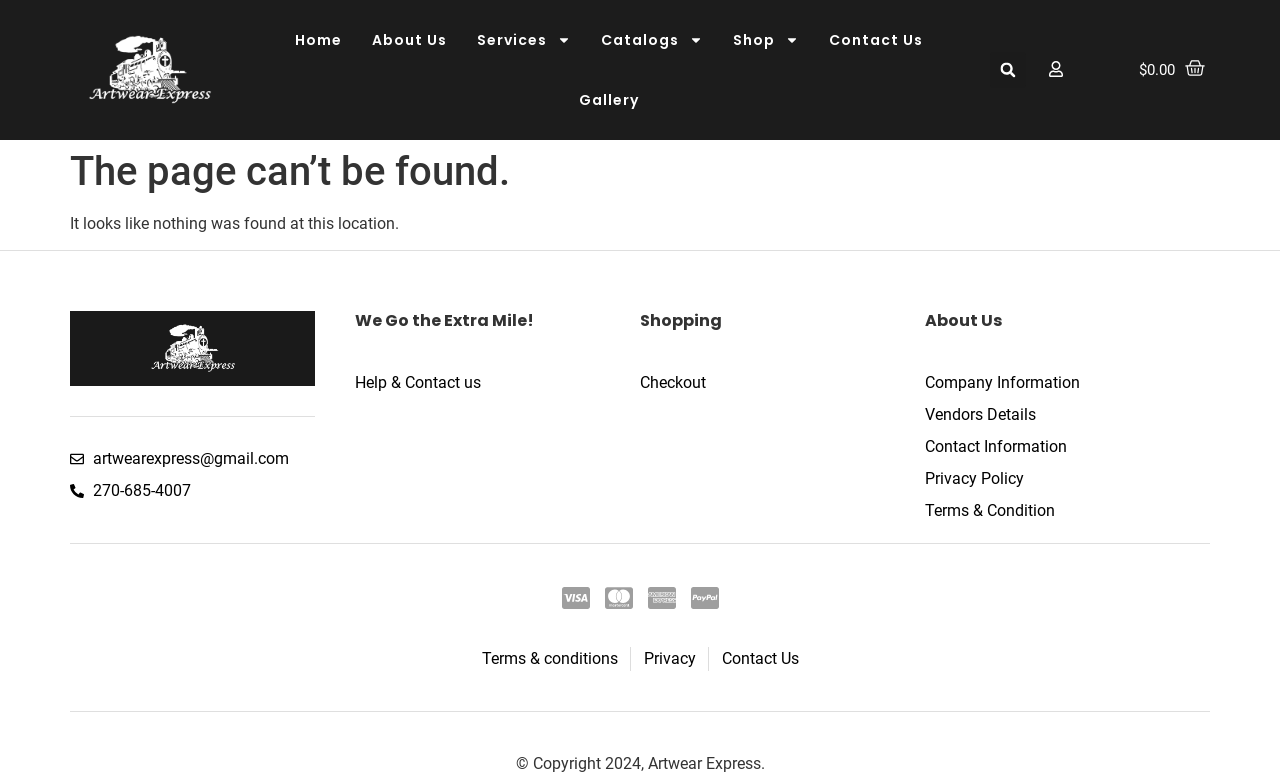How can I contact the website owner?
Look at the screenshot and respond with a single word or phrase.

artwearexpress@gmail.com or 270-685-4007